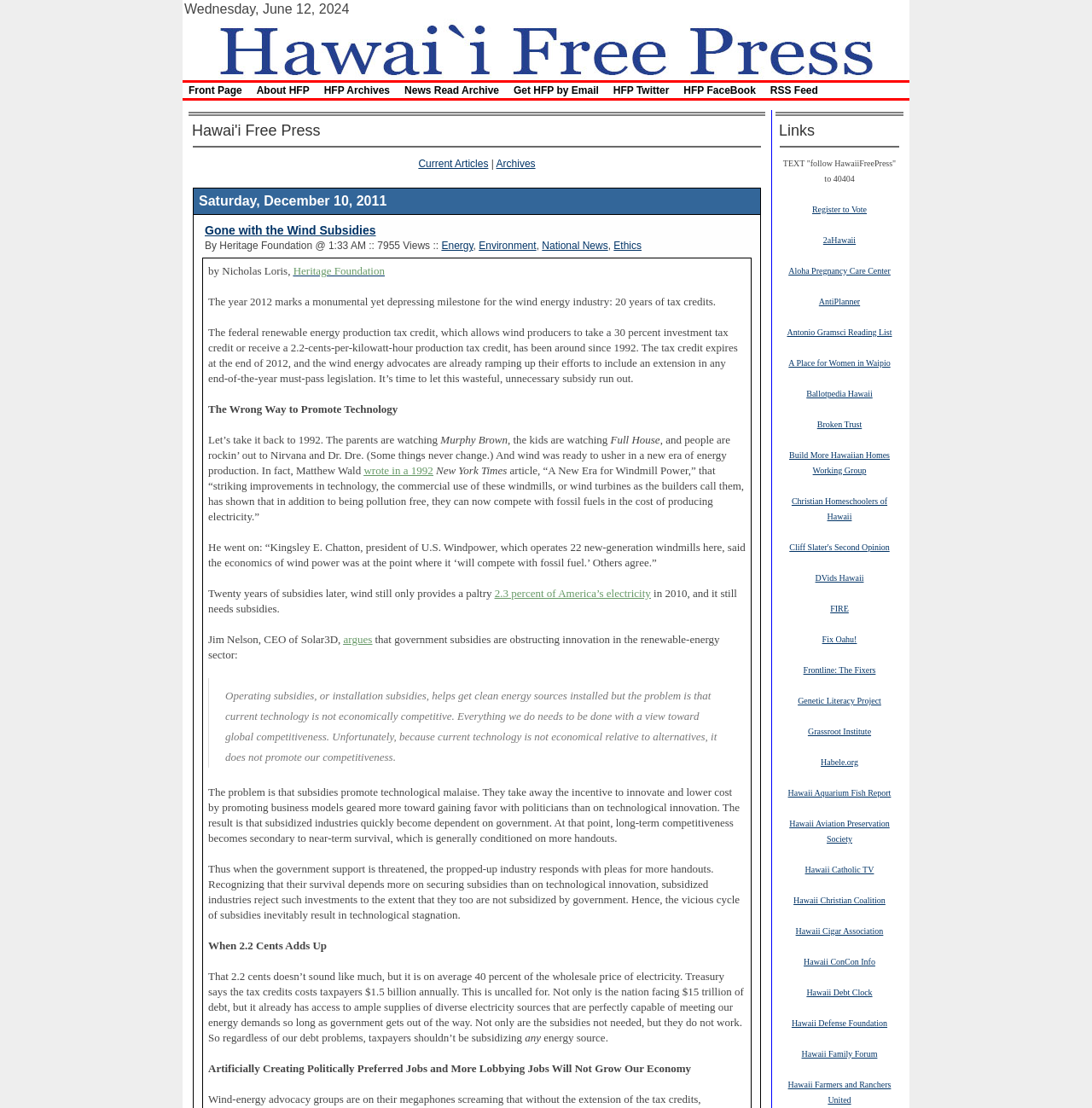Provide the bounding box coordinates of the section that needs to be clicked to accomplish the following instruction: "Register to Vote."

[0.744, 0.183, 0.794, 0.194]